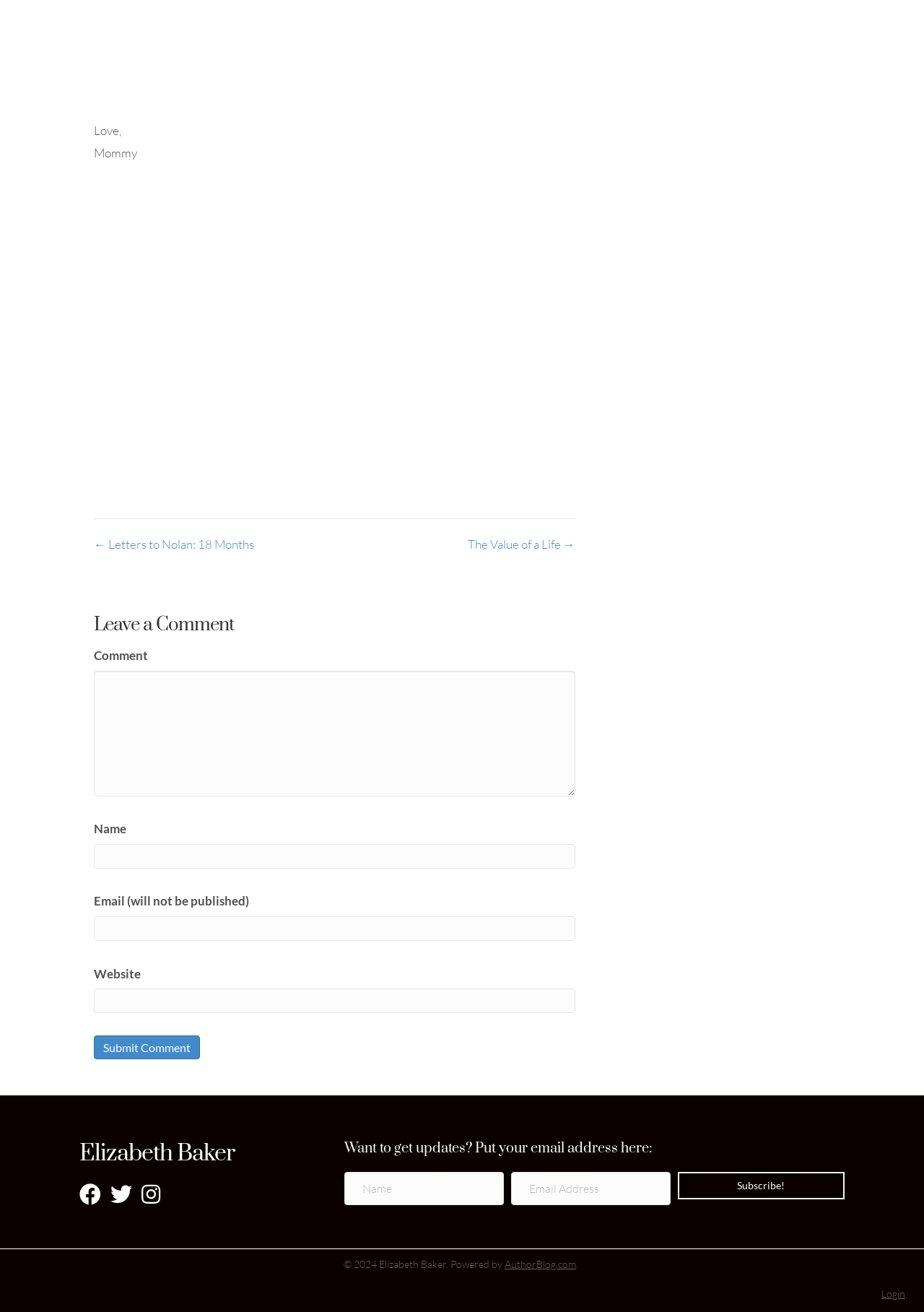What is the copyright information?
Provide a detailed answer to the question, using the image to inform your response.

The copyright information can be found at the bottom of the page, which says '© 2024 Elizabeth Baker'. This indicates that the content on the website is copyrighted by Elizabeth Baker in the year 2024.